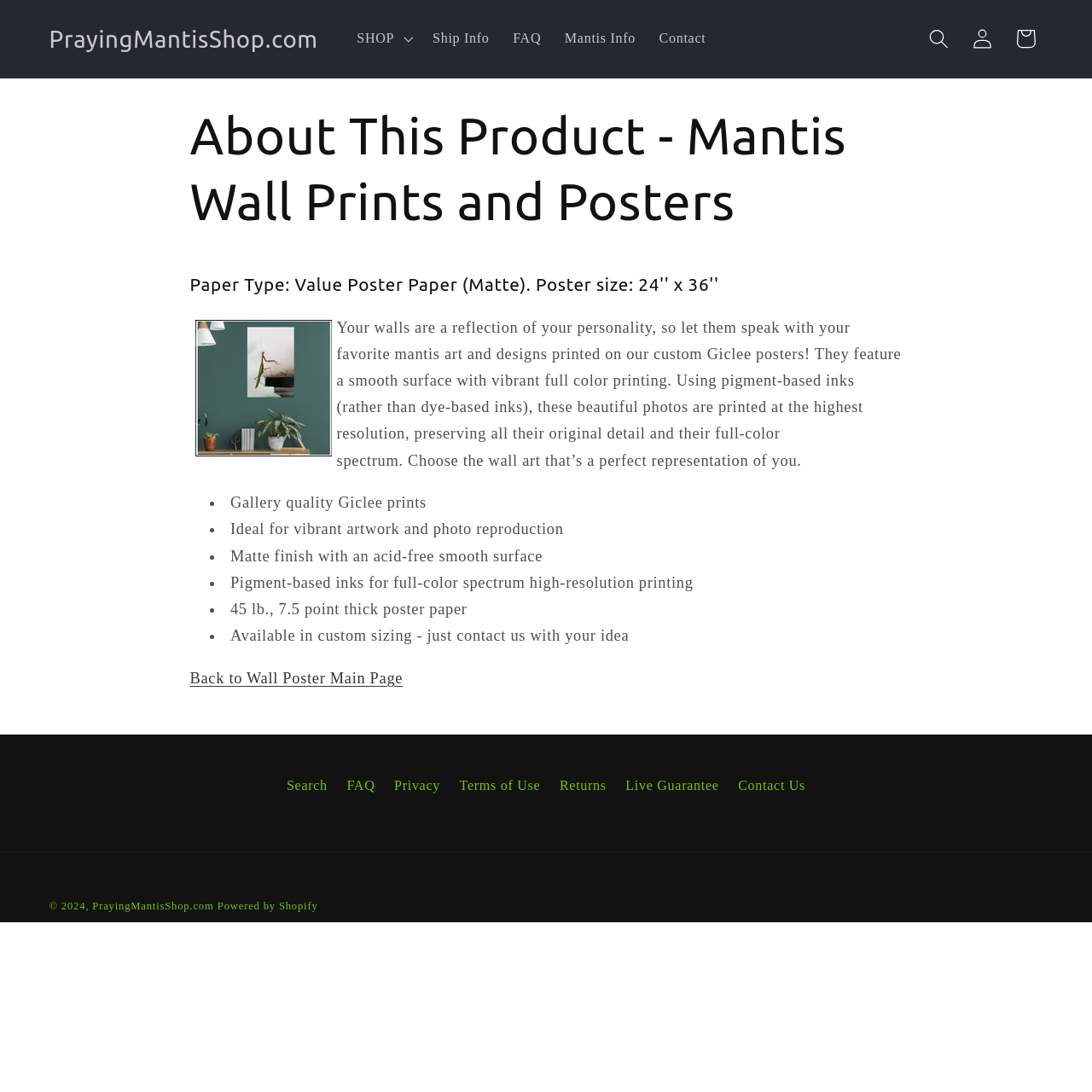Determine the bounding box coordinates of the section I need to click to execute the following instruction: "Click the SHOP button". Provide the coordinates as four float numbers between 0 and 1, i.e., [left, top, right, bottom].

[0.316, 0.017, 0.385, 0.054]